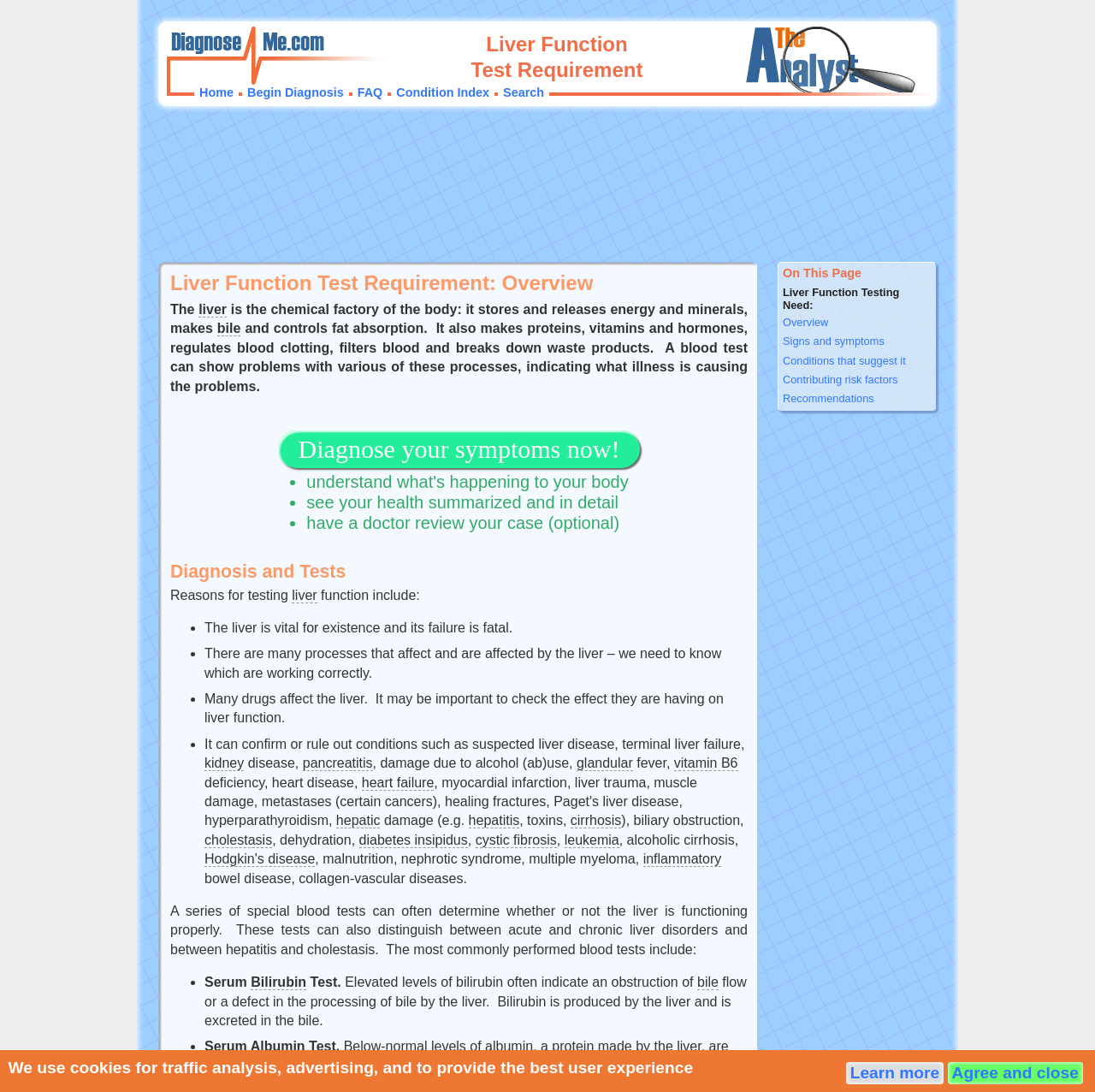Using the provided element description: "Hodgkin's disease", determine the bounding box coordinates of the corresponding UI element in the screenshot.

[0.187, 0.78, 0.288, 0.794]